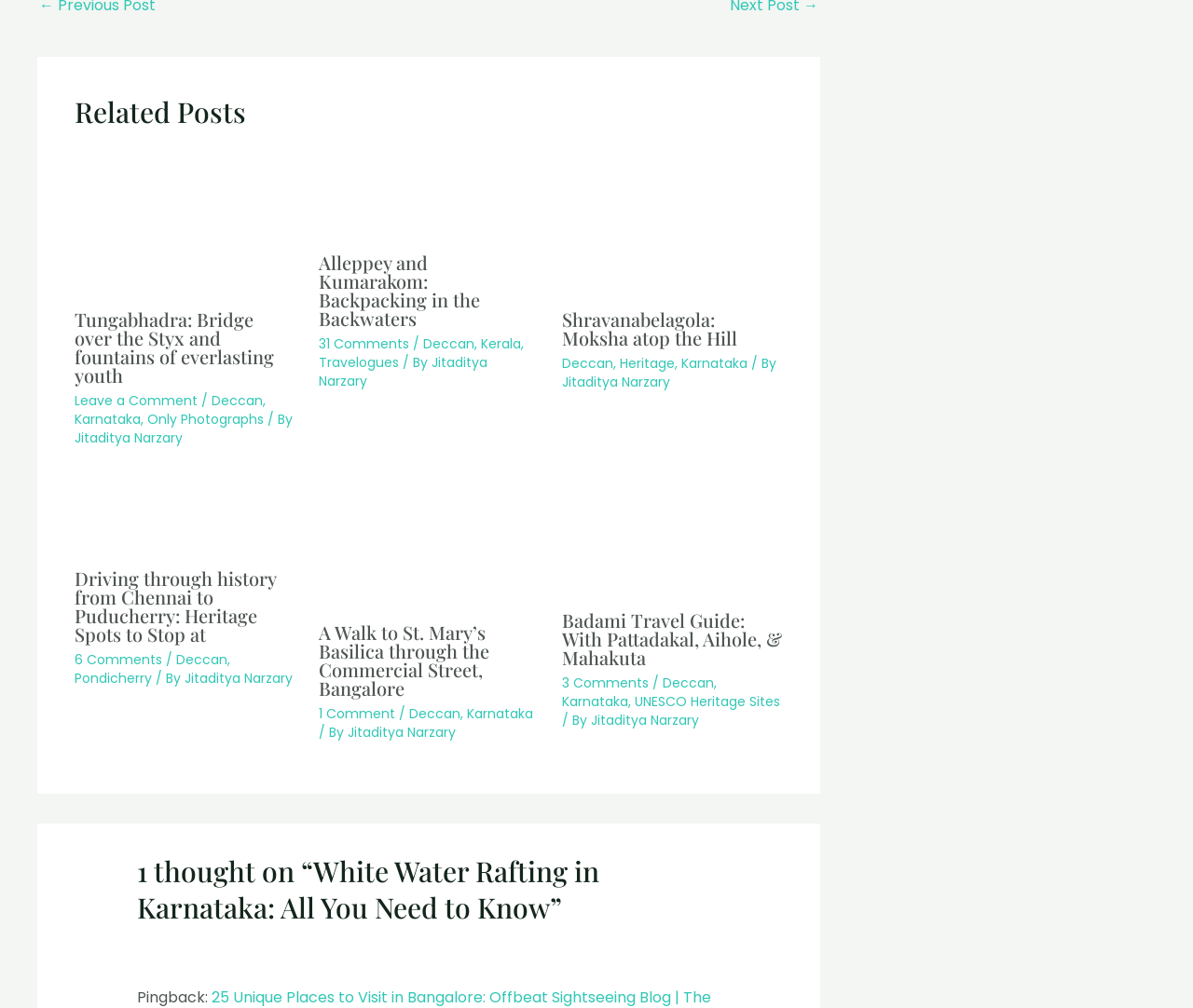Please answer the following question using a single word or phrase: 
What is the title of the first article?

Tungabhadra: Bridge over the Styx and fountains of everlasting youth